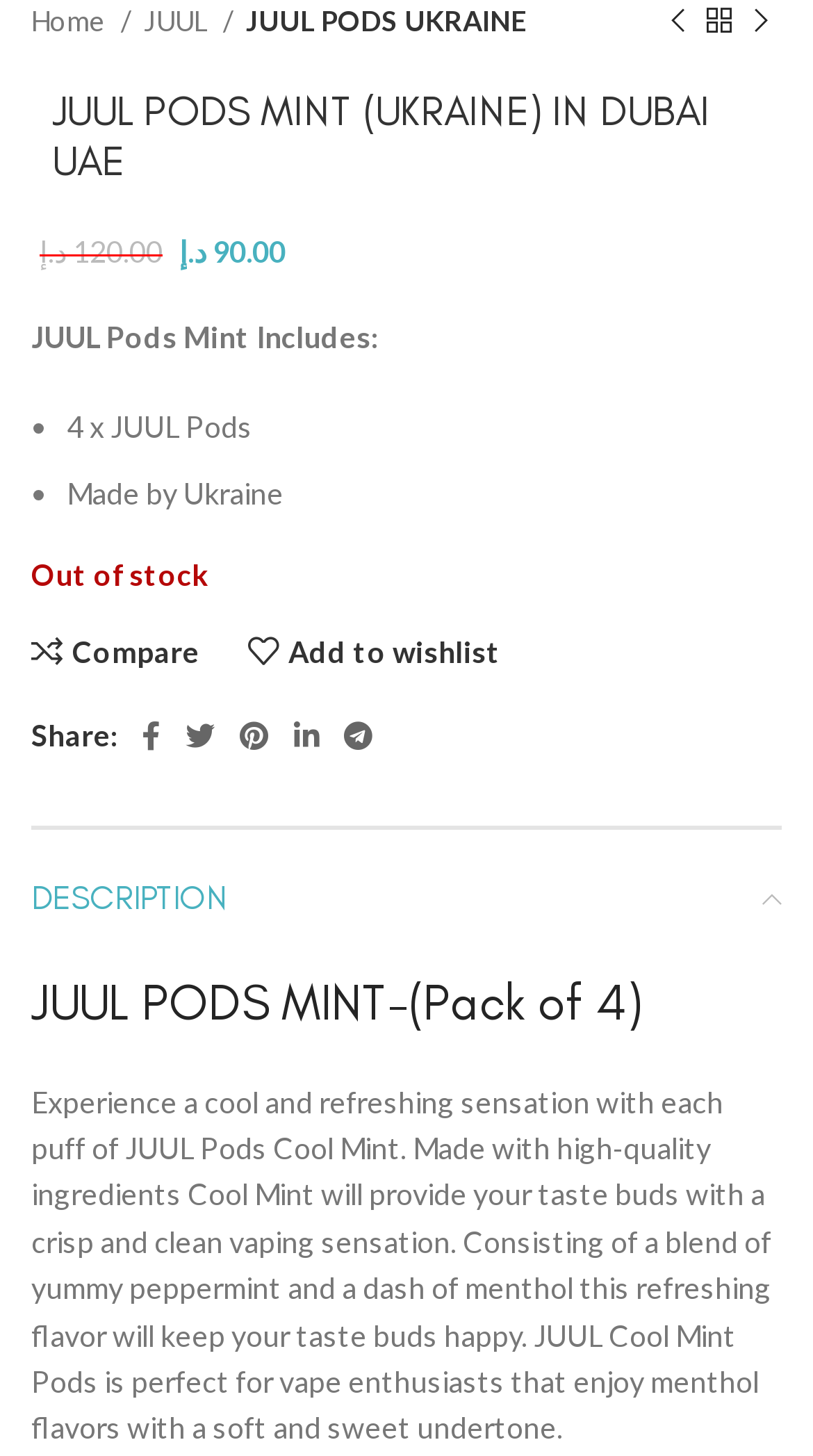What is the flavor profile of JUUL Cool Mint Pods?
From the screenshot, provide a brief answer in one word or phrase.

Peppermint and menthol